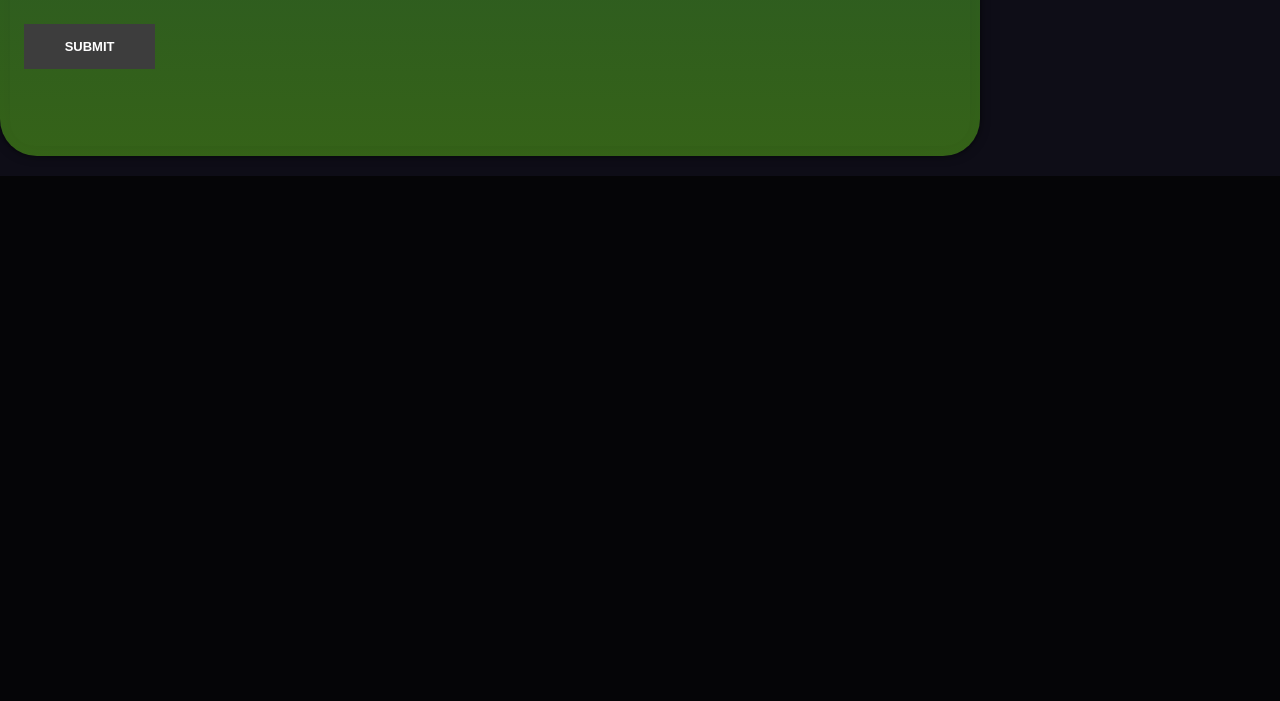Determine the bounding box coordinates of the clickable element necessary to fulfill the instruction: "Visit the 'our services' page". Provide the coordinates as four float numbers within the 0 to 1 range, i.e., [left, top, right, bottom].

[0.578, 0.62, 0.645, 0.65]